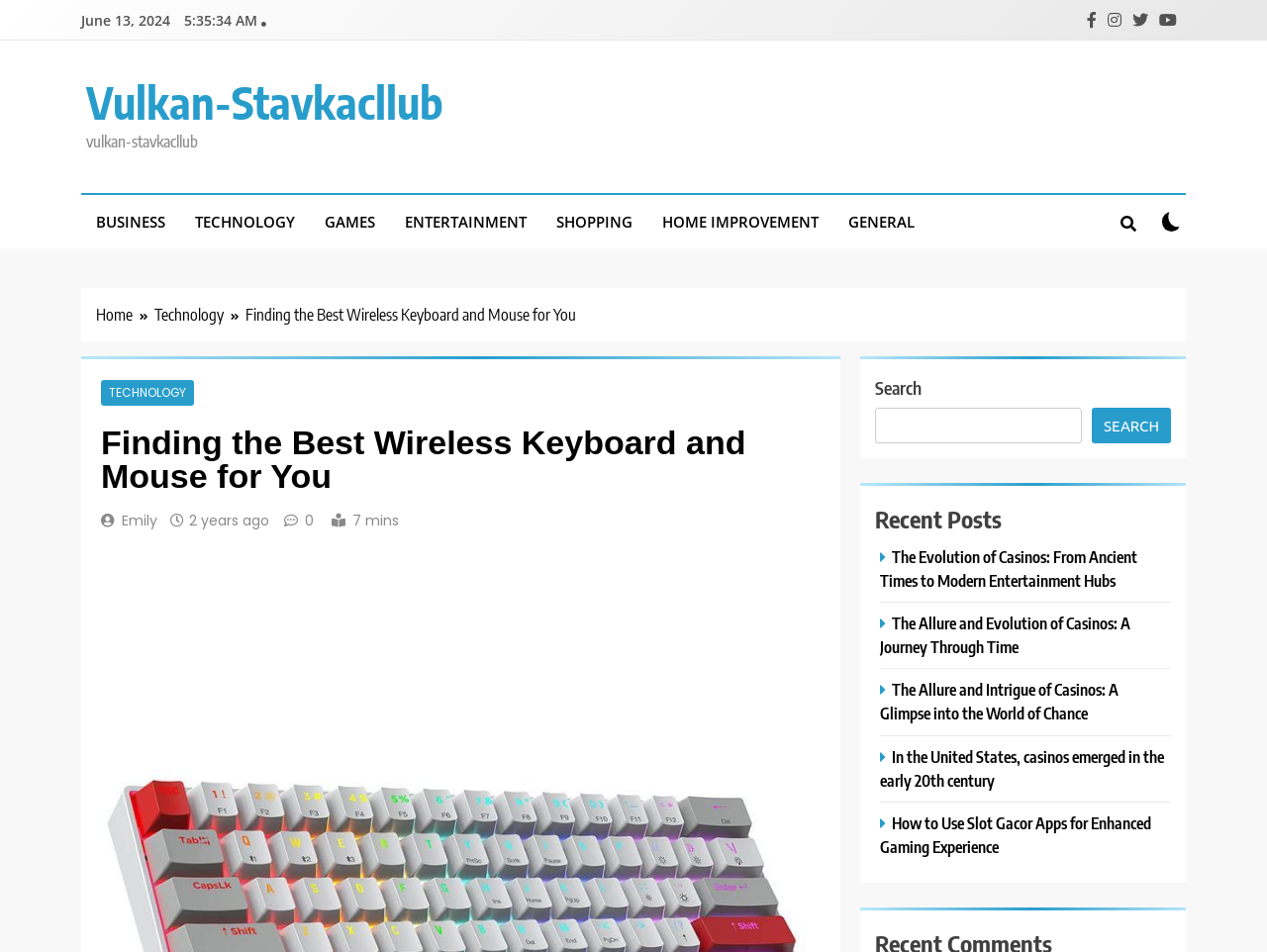Generate the main heading text from the webpage.

Finding the Best Wireless Keyboard and Mouse for You